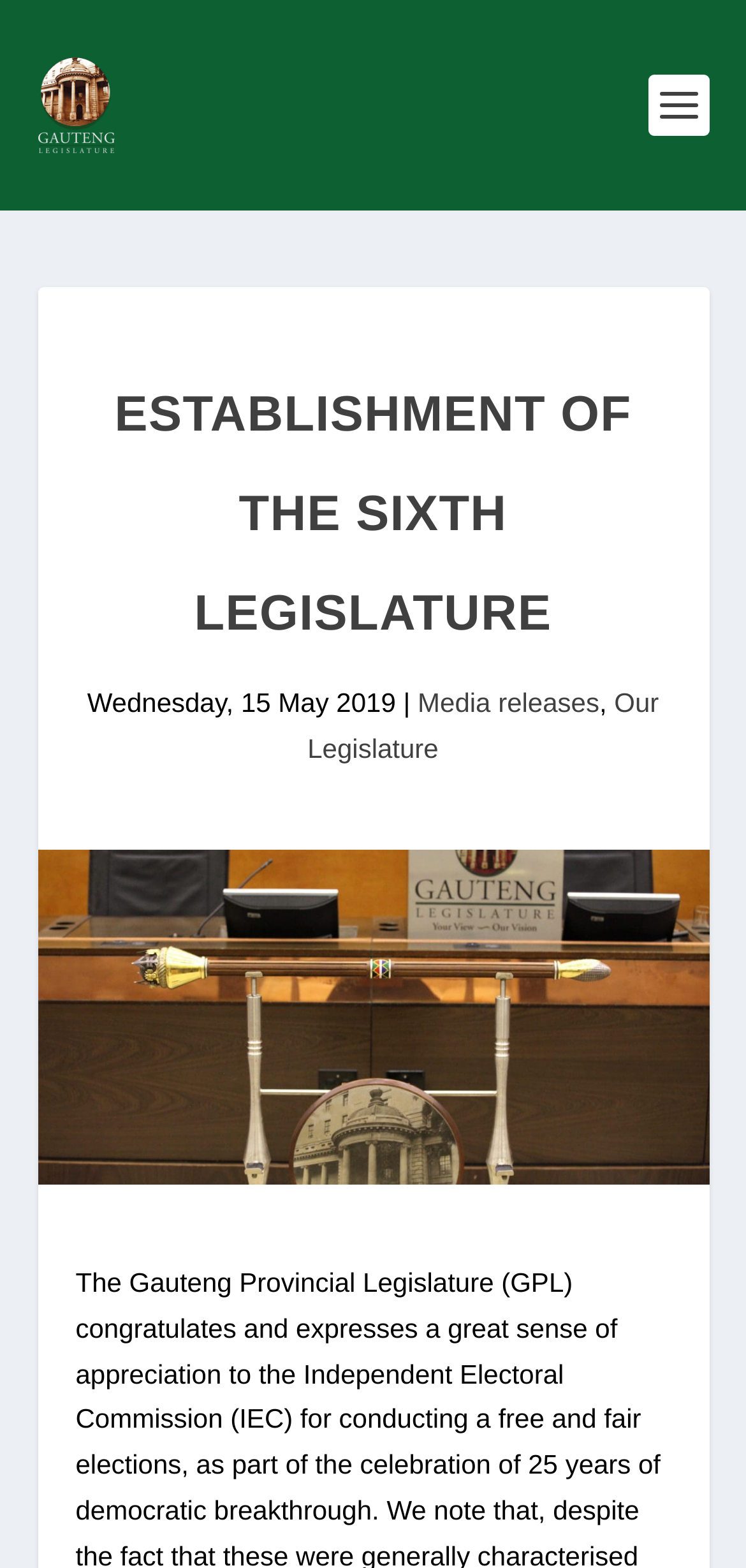Provide the bounding box for the UI element matching this description: "Our Legislature".

[0.412, 0.438, 0.883, 0.487]